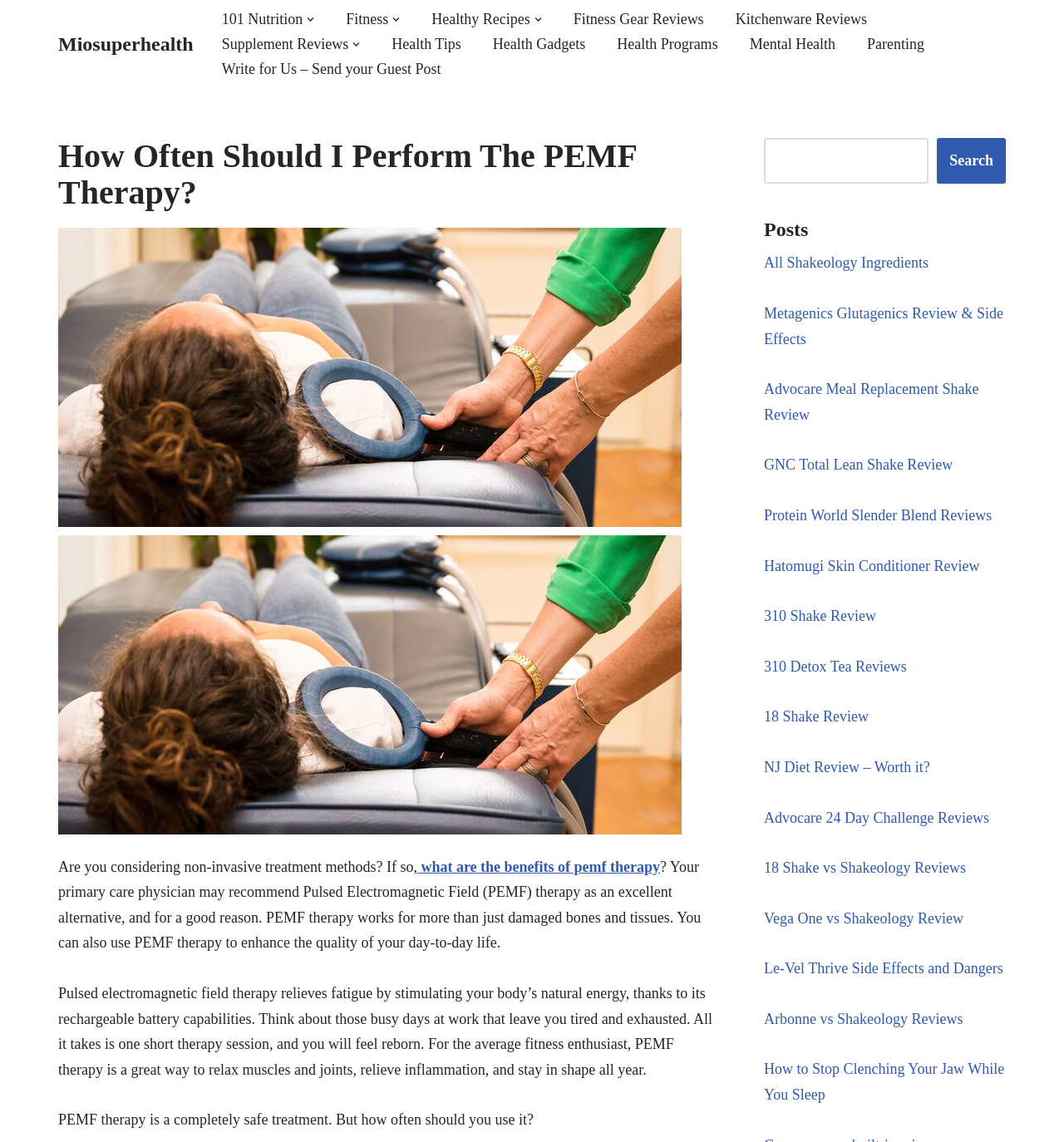Identify the bounding box of the UI component described as: "18 Shake vs Shakeology Reviews".

[0.718, 0.753, 0.908, 0.767]